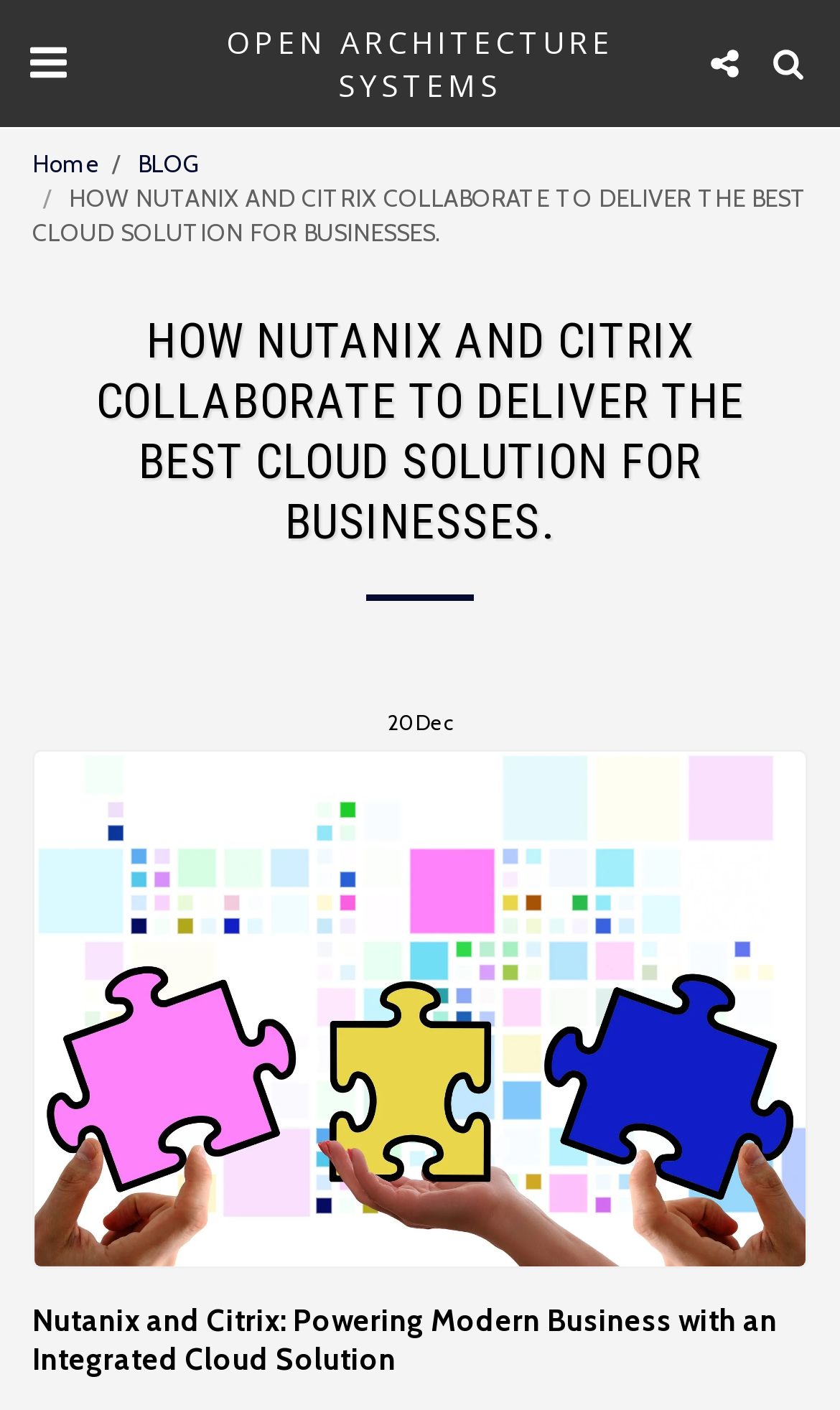What is the date mentioned on this webpage?
Look at the screenshot and give a one-word or phrase answer.

2023/12/20